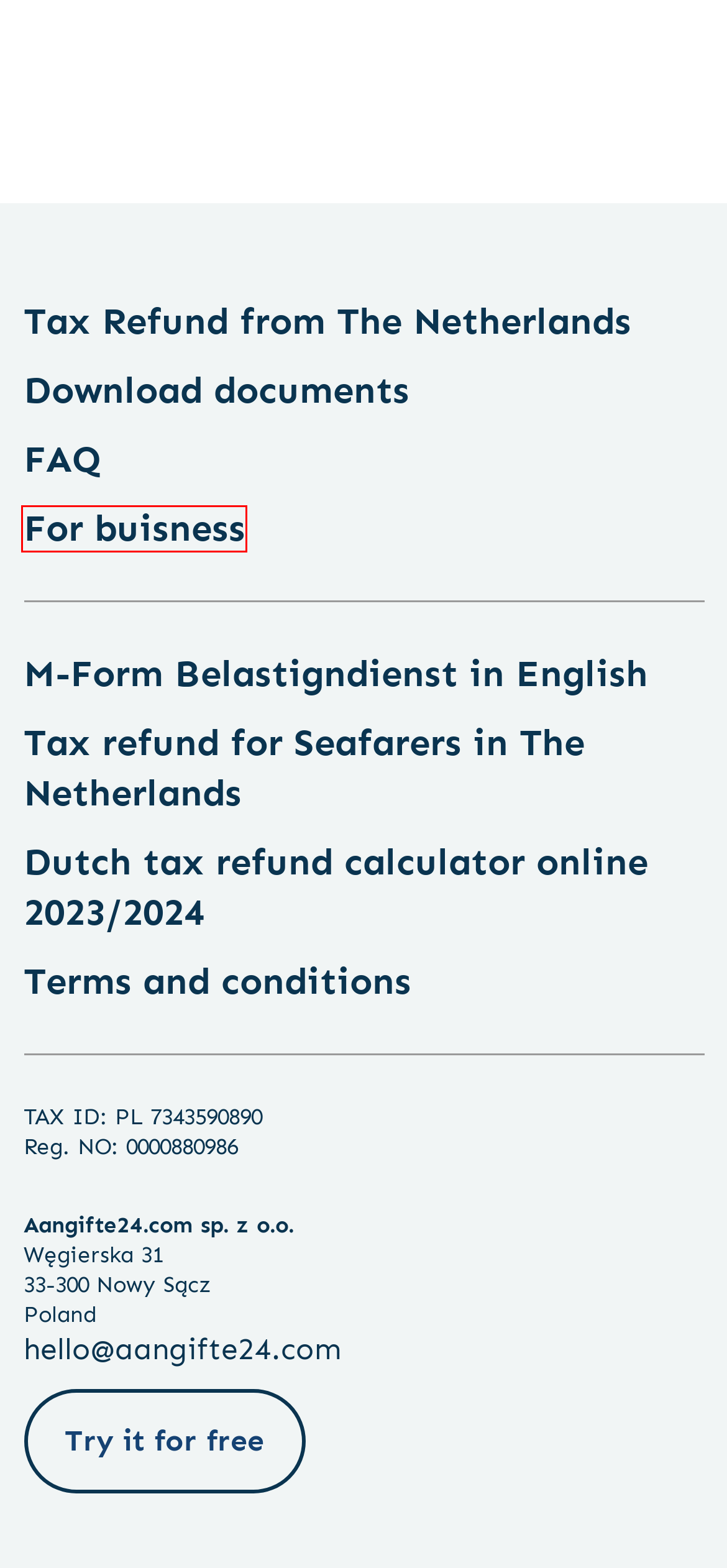Review the webpage screenshot and focus on the UI element within the red bounding box. Select the best-matching webpage description for the new webpage that follows after clicking the highlighted element. Here are the candidates:
A. Separation allowance in the Netherlands - Aangifte24.com
B. Netherlands tax for expats: A comprehensive guide - Aangifte24.com
C. Services for business - Aangifte24.com
D. Documents for completing tax settlements in the Netherlands -
E. Taxation of Seafarers in the Netherlands and tax refund
F. Dutch Income Tax Calculator online - Aangifte24
G. Tax refund from The Netherlands | Aangifte24.com
H. Terms and conditions of the service

C